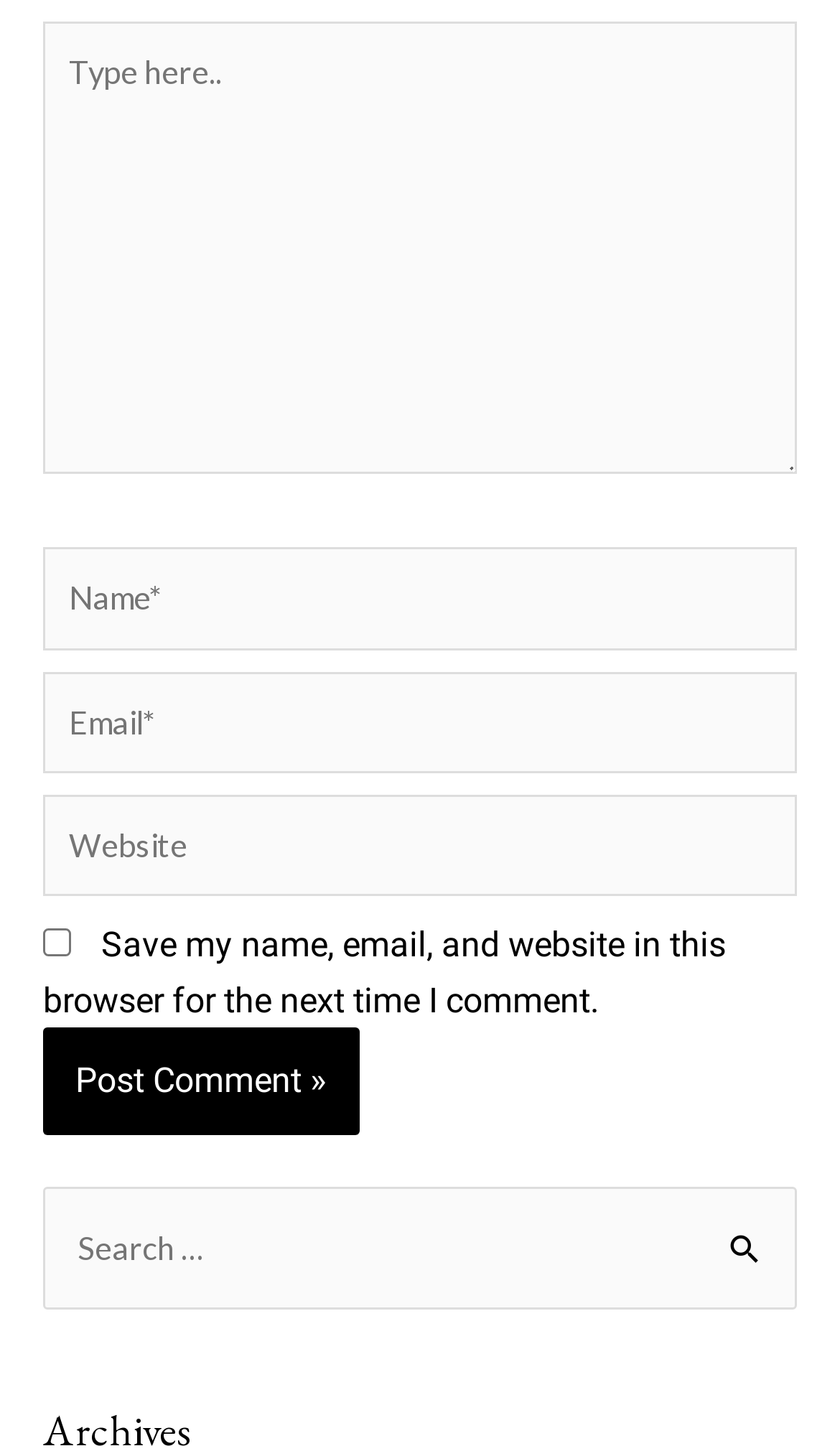Locate the bounding box coordinates of the clickable element to fulfill the following instruction: "Input your email". Provide the coordinates as four float numbers between 0 and 1 in the format [left, top, right, bottom].

[0.051, 0.463, 0.949, 0.533]